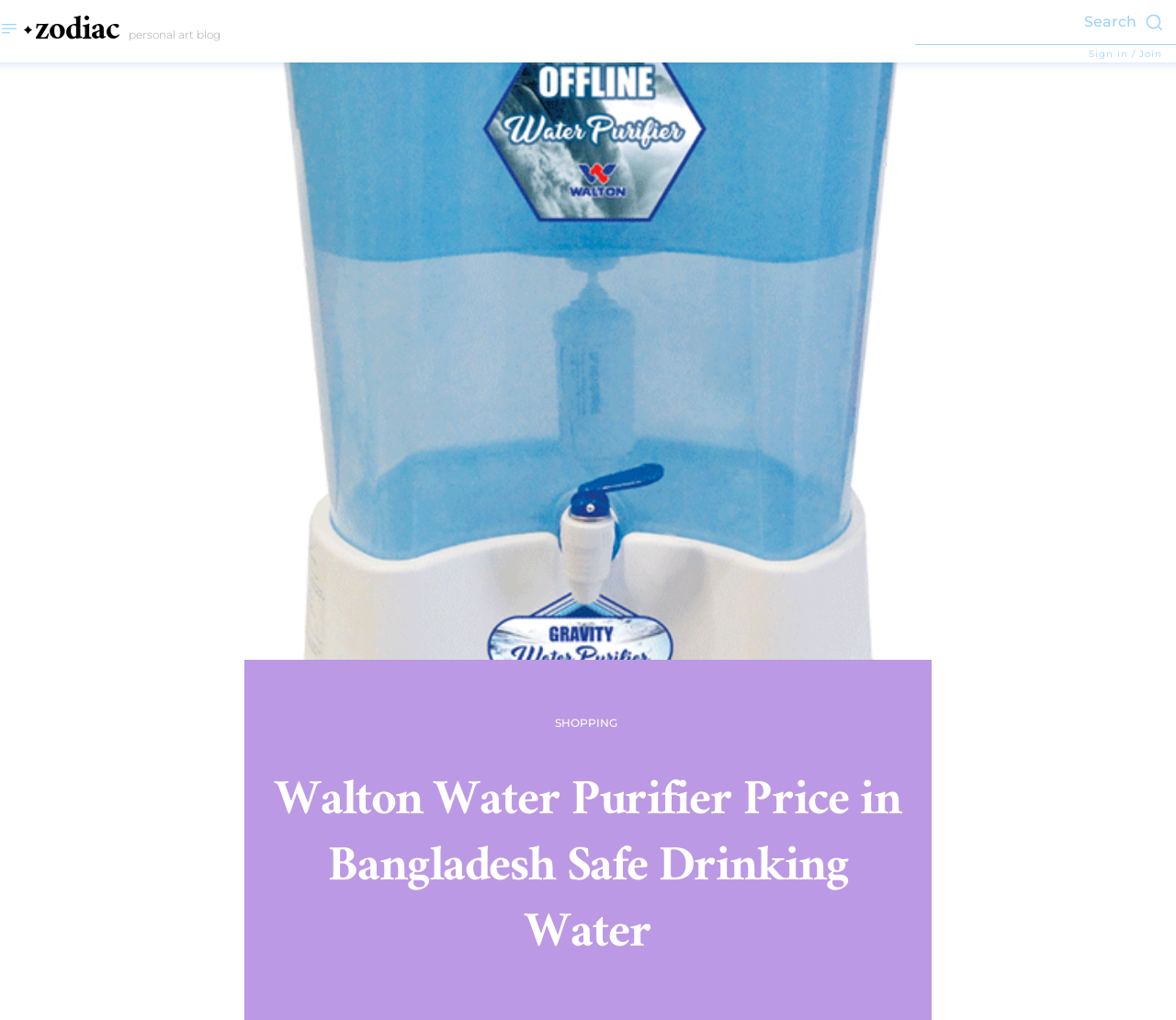Extract the bounding box coordinates of the UI element described by: "Sign in / Join". The coordinates should include four float numbers ranging from 0 to 1, e.g., [left, top, right, bottom].

[0.926, 0.049, 0.988, 0.058]